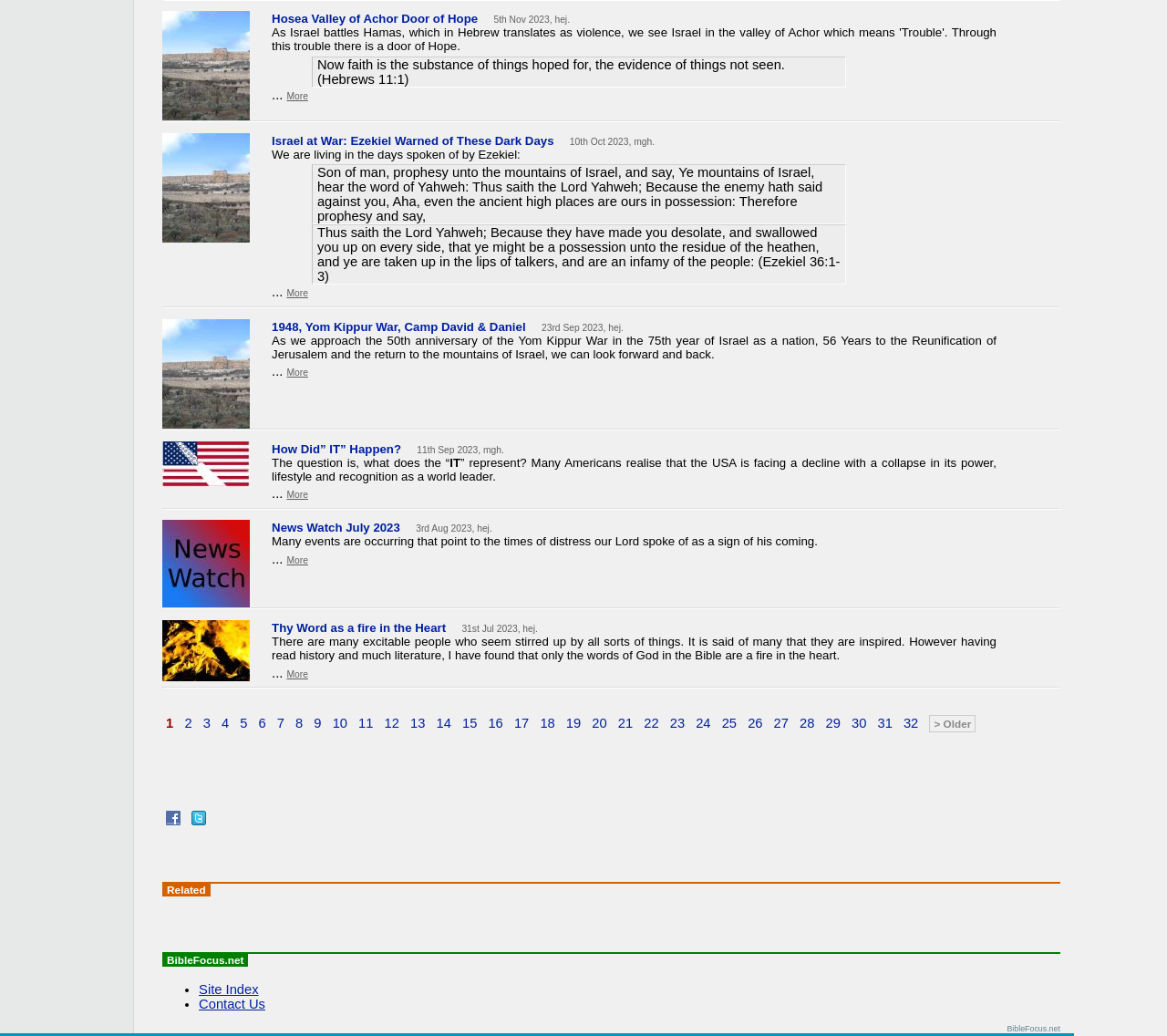Please provide the bounding box coordinates in the format (top-left x, top-left y, bottom-right x, bottom-right y). Remember, all values are floating point numbers between 0 and 1. What is the bounding box coordinate of the region described as: Site Index

[0.17, 0.948, 0.222, 0.962]